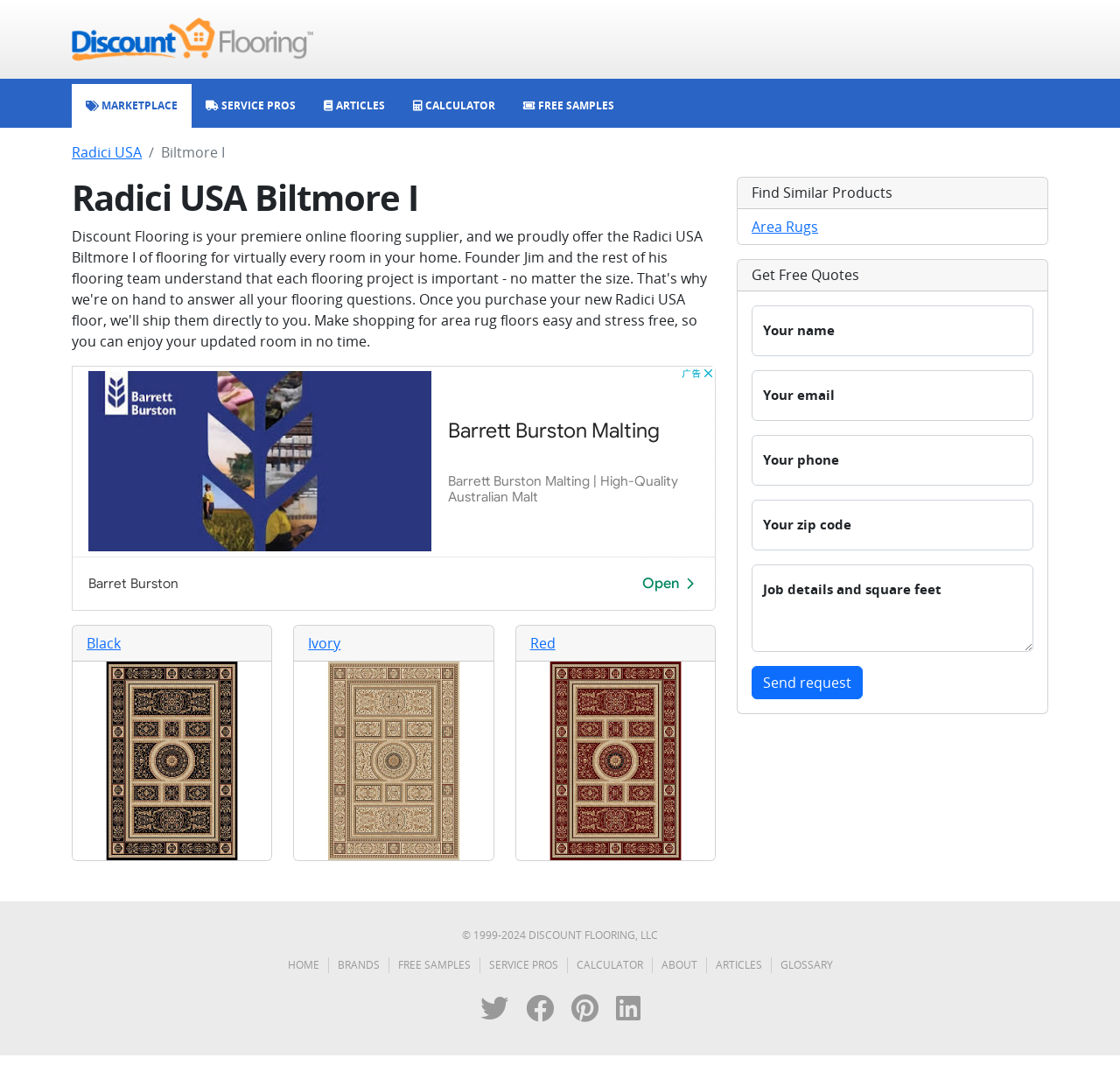What is the purpose of the 'Get Free Quotes' section?
Refer to the image and respond with a one-word or short-phrase answer.

To request quotes